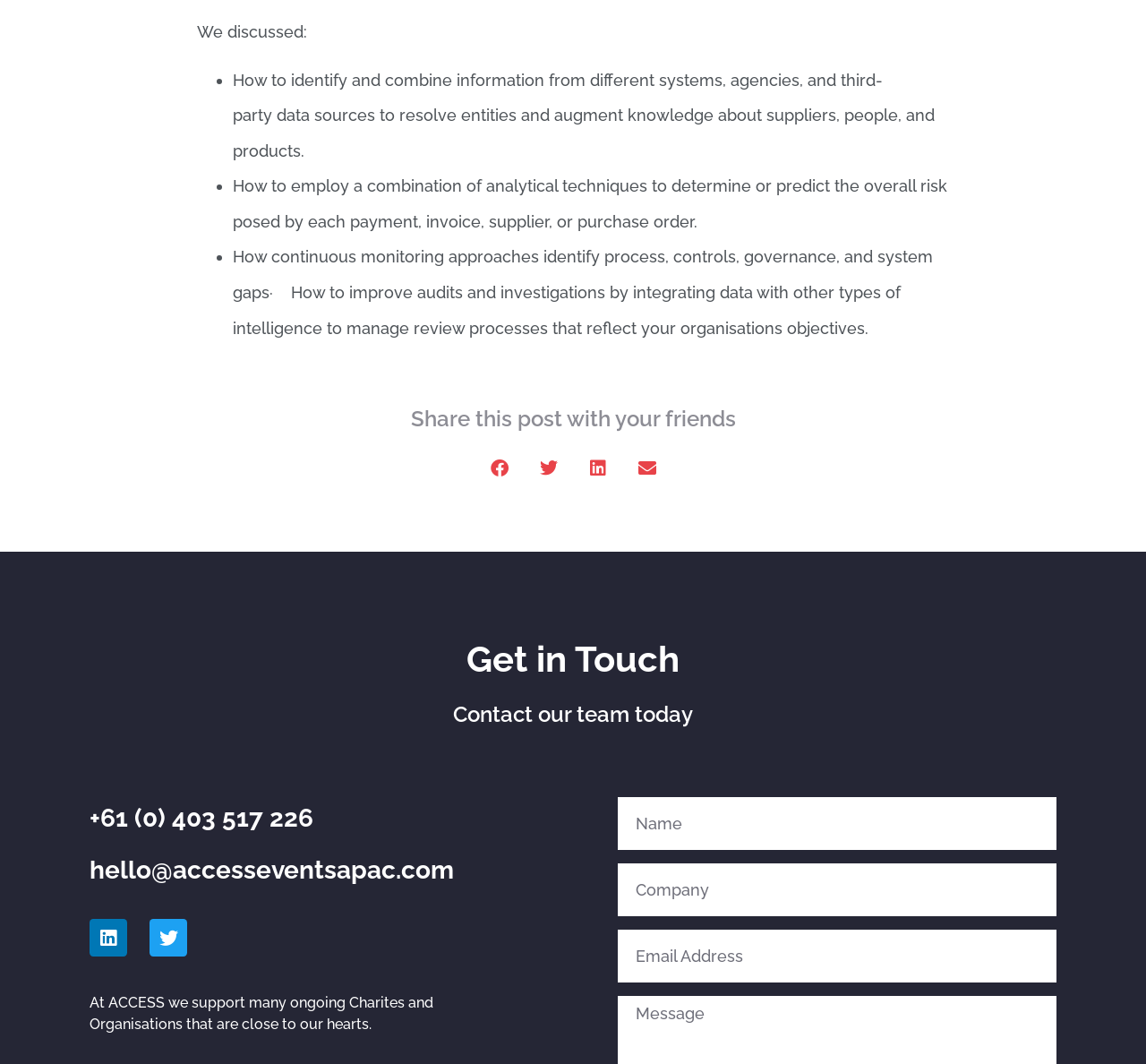Could you please study the image and provide a detailed answer to the question:
How many textboxes are available for input?

There are three textboxes available for input: Name, Company, and Email. These textboxes are required fields, indicating that users must fill them in to submit the form.